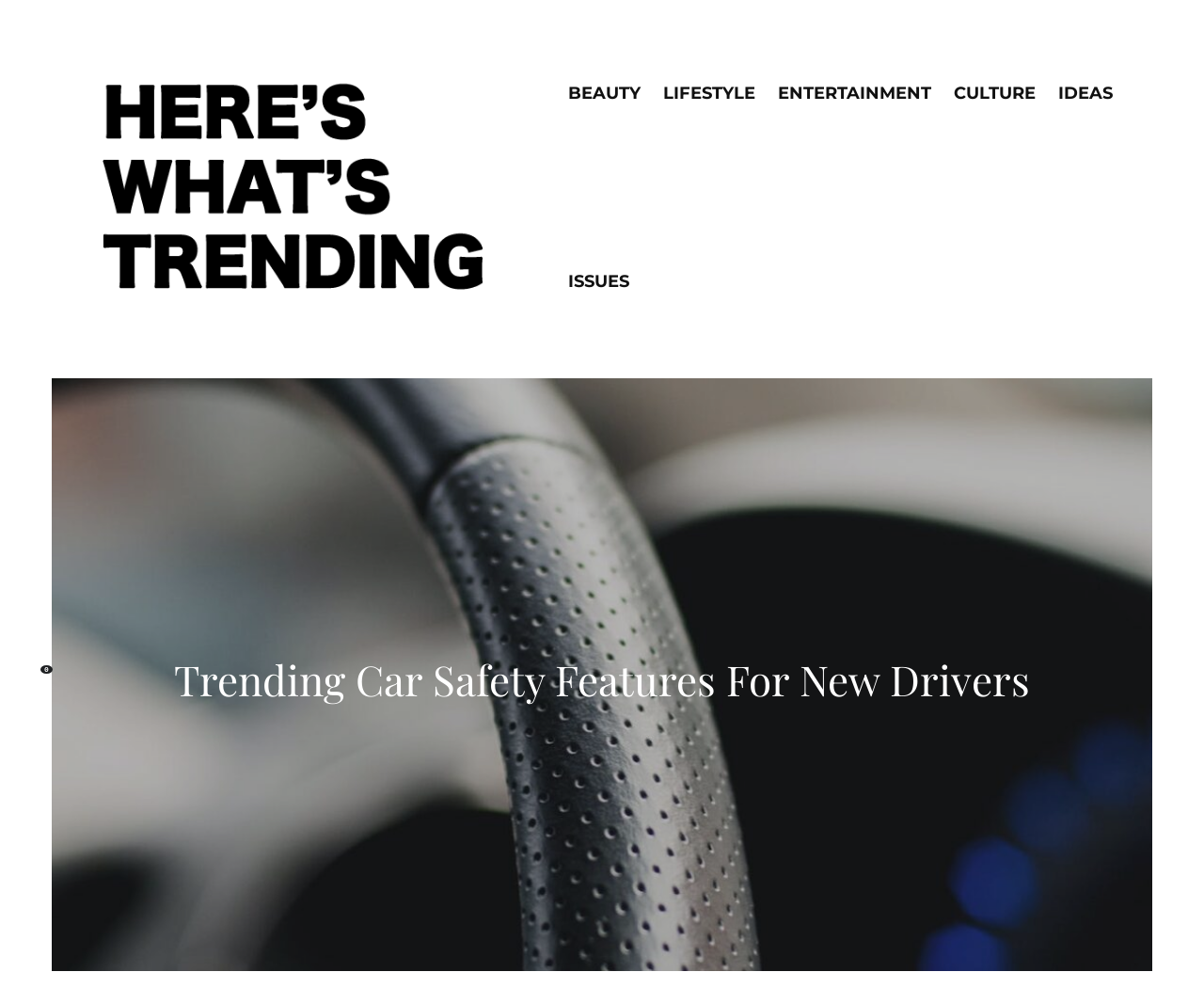Please answer the following question using a single word or phrase: 
What is the first category on the top navigation bar?

BEAUTY